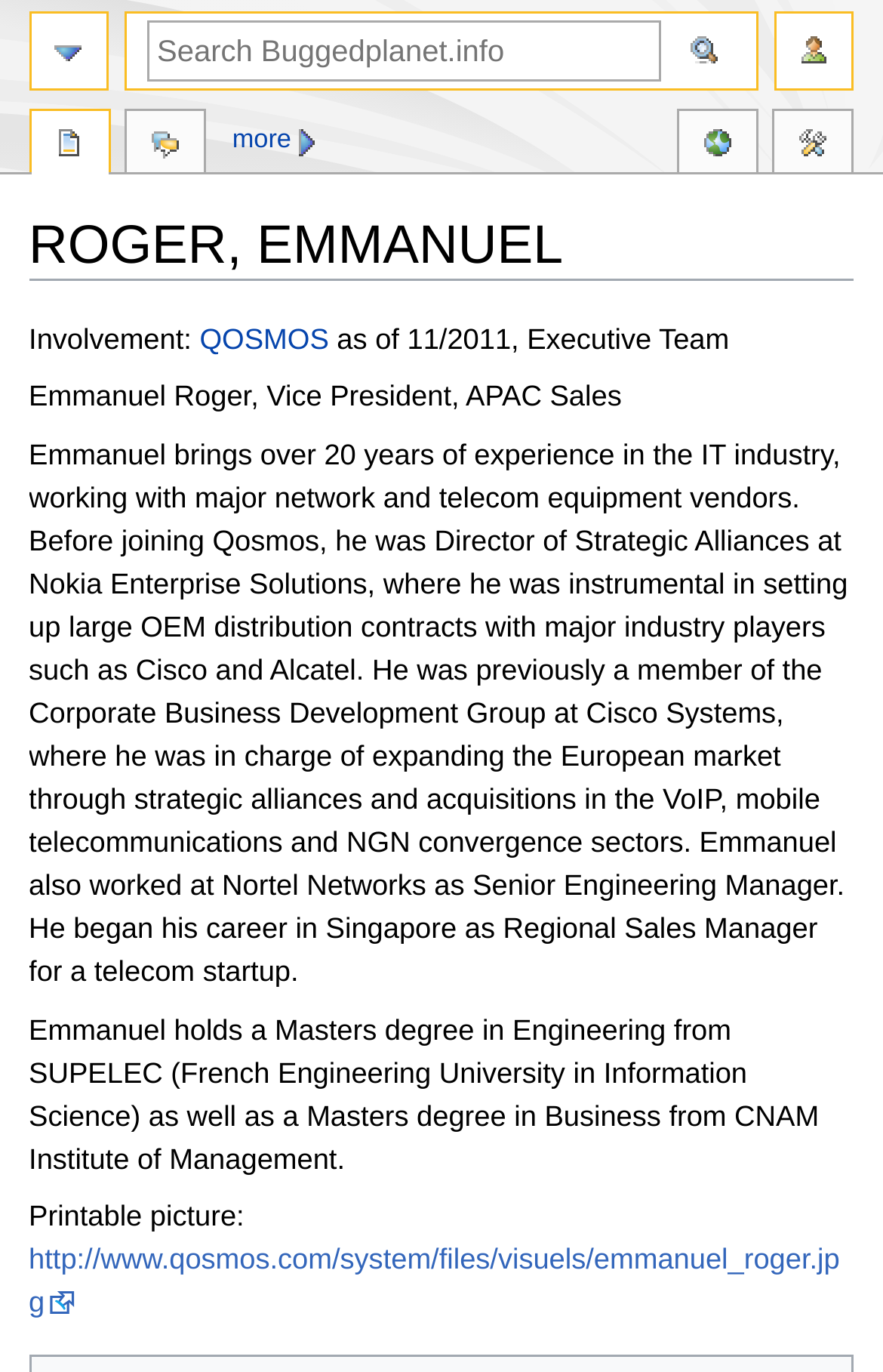Please respond in a single word or phrase: 
What is Emmanuel Roger's current role?

Vice President, APAC Sales